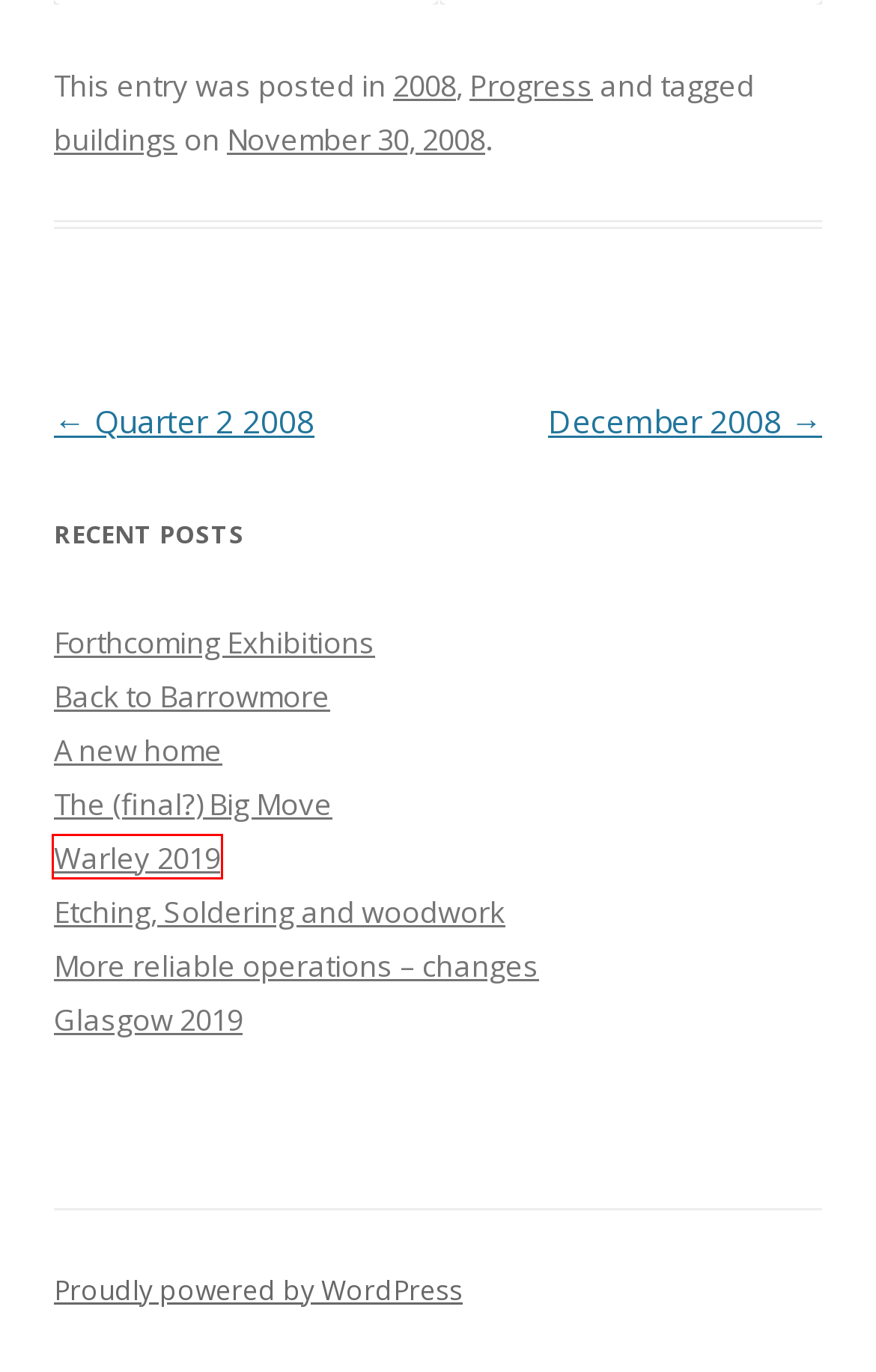Check out the screenshot of a webpage with a red rectangle bounding box. Select the best fitting webpage description that aligns with the new webpage after clicking the element inside the bounding box. Here are the candidates:
A. The (final?) Big Move | CNJ at Mauch Chunk – Our Model
B. Etching, Soldering and woodwork | CNJ at Mauch Chunk – Our Model
C. 2008 | CNJ at Mauch Chunk – Our Model
D. A new home | CNJ at Mauch Chunk – Our Model
E. Quarter 2 2008 | CNJ at Mauch Chunk – Our Model
F. Warley 2019 | CNJ at Mauch Chunk – Our Model
G. Glasgow 2019 | CNJ at Mauch Chunk – Our Model
H. Progress | CNJ at Mauch Chunk – Our Model

F